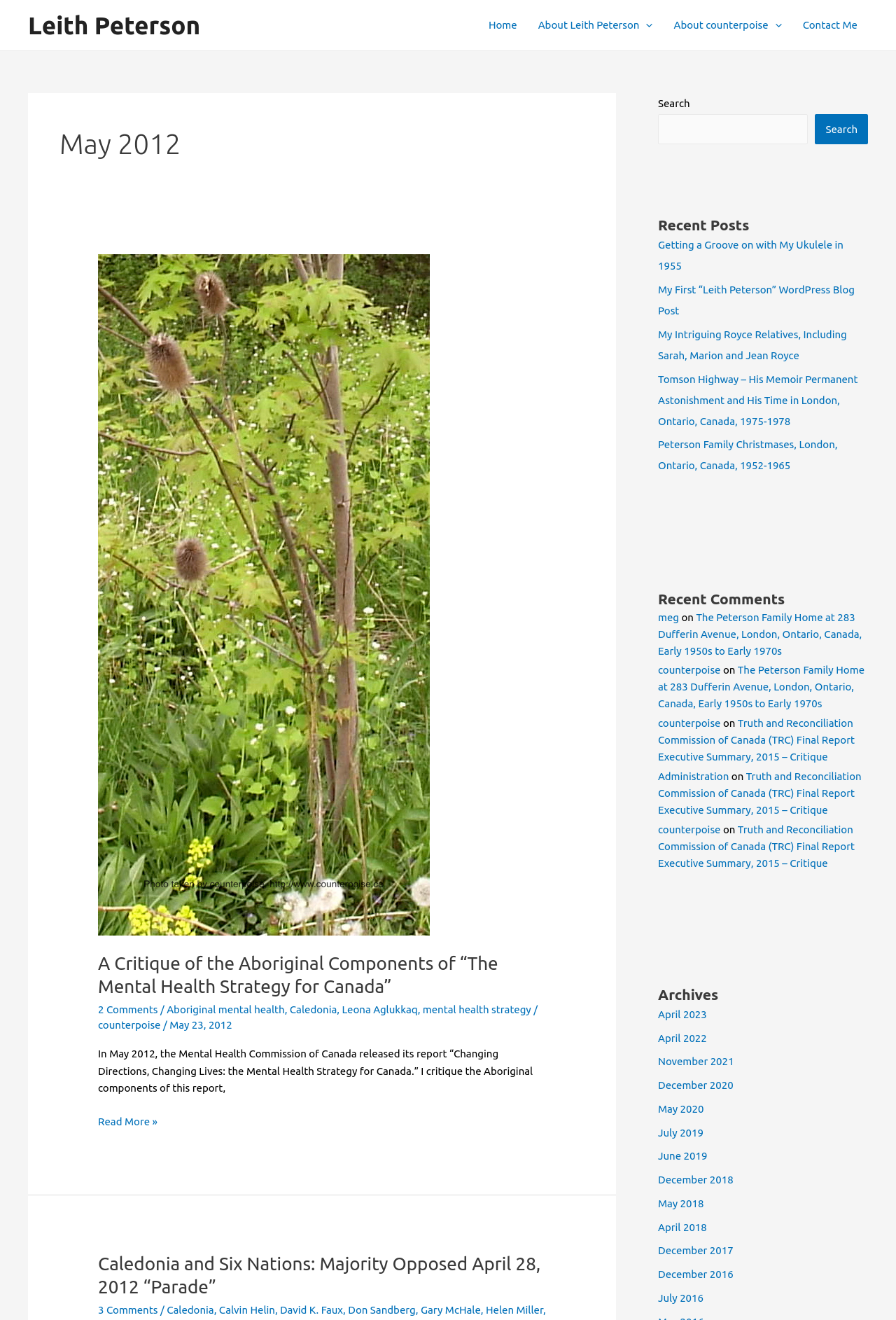Locate the bounding box coordinates of the region to be clicked to comply with the following instruction: "Click on the 'Contact Me' link". The coordinates must be four float numbers between 0 and 1, in the form [left, top, right, bottom].

[0.884, 0.001, 0.969, 0.038]